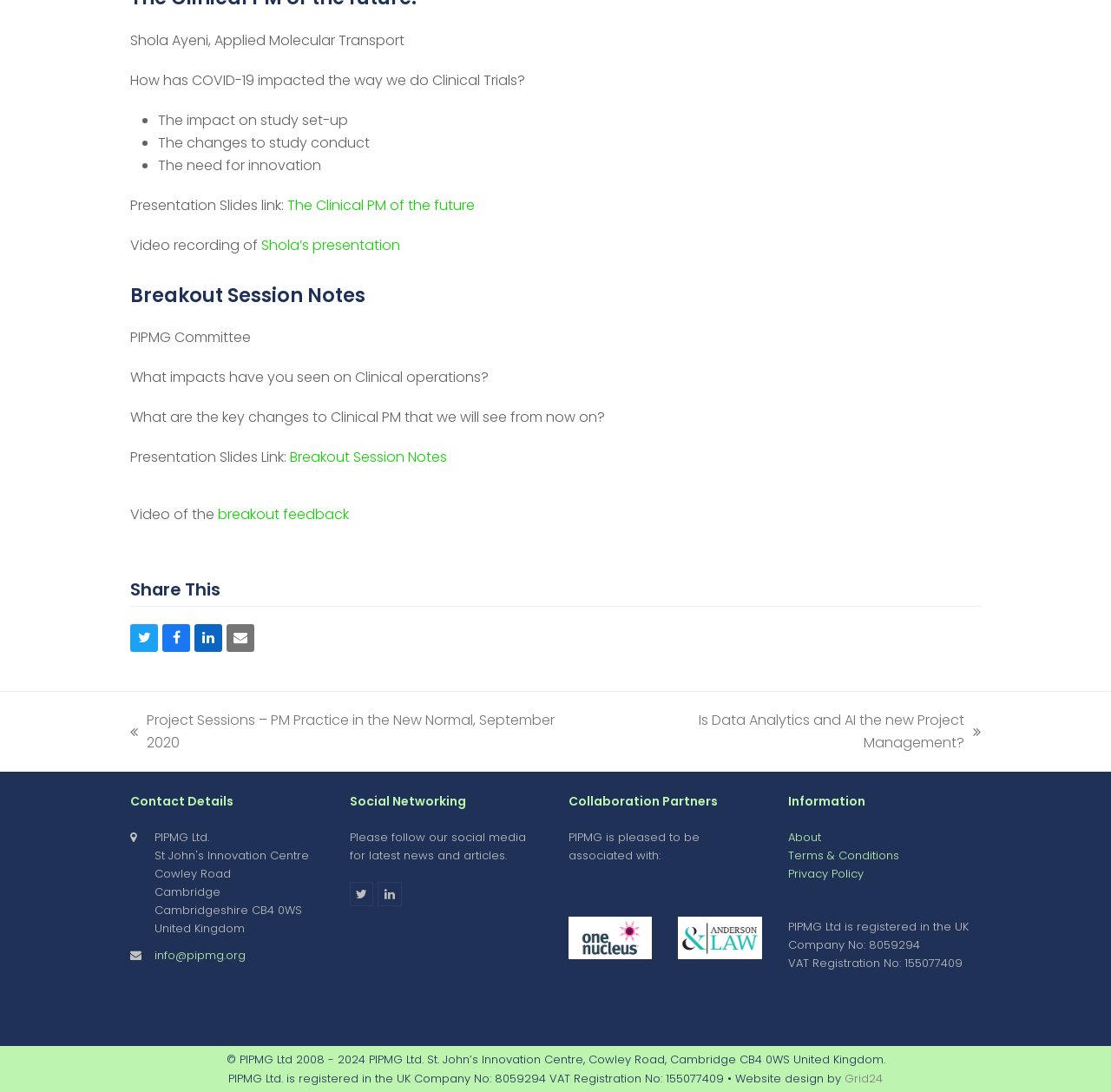What is the name of the committee mentioned on the webpage?
Use the information from the image to give a detailed answer to the question.

The name of the committee can be found in the text 'PIPMG Committee' which is located in the section 'Breakout Session Notes' on the webpage.